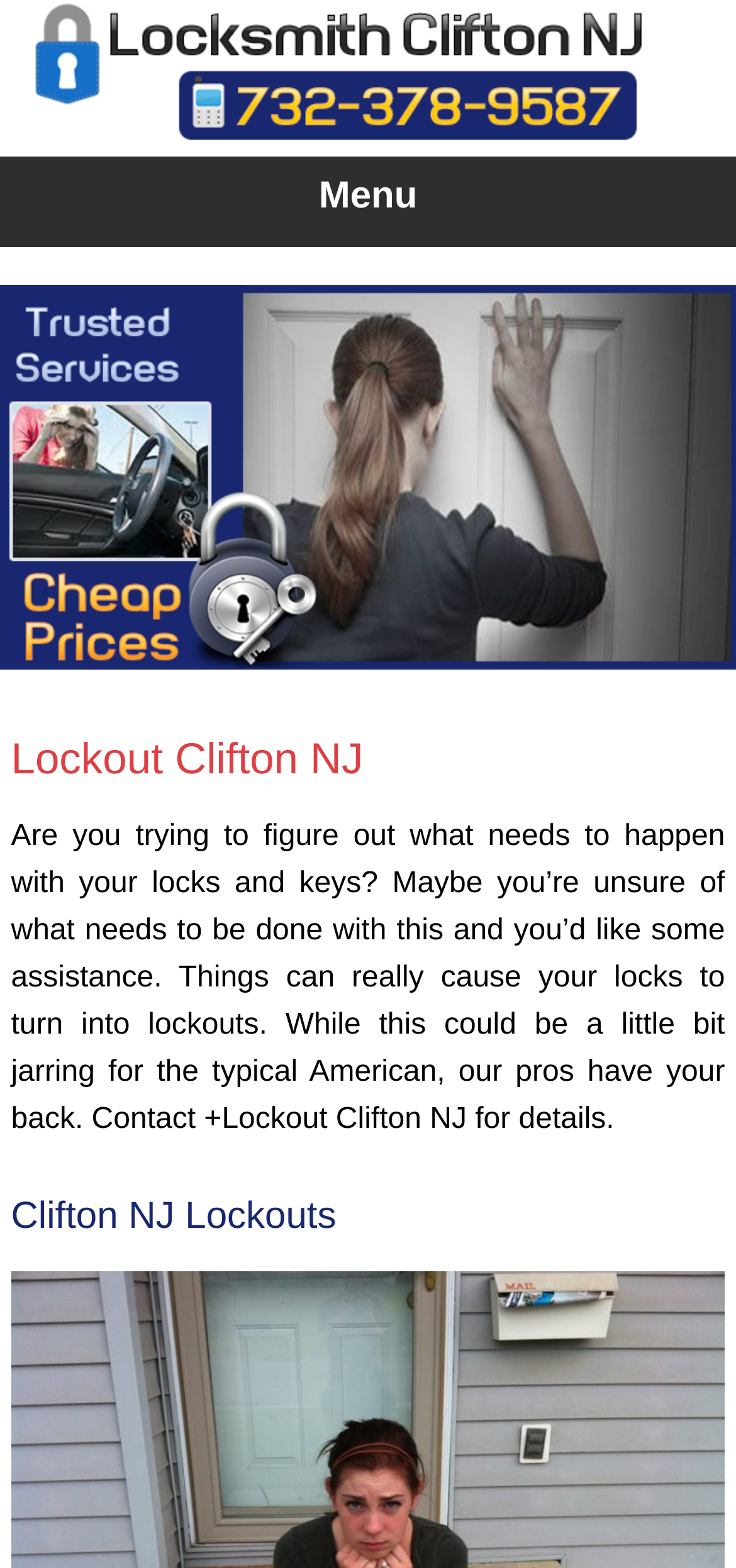Identify and provide the text content of the webpage's primary headline.

Lockout Clifton NJ